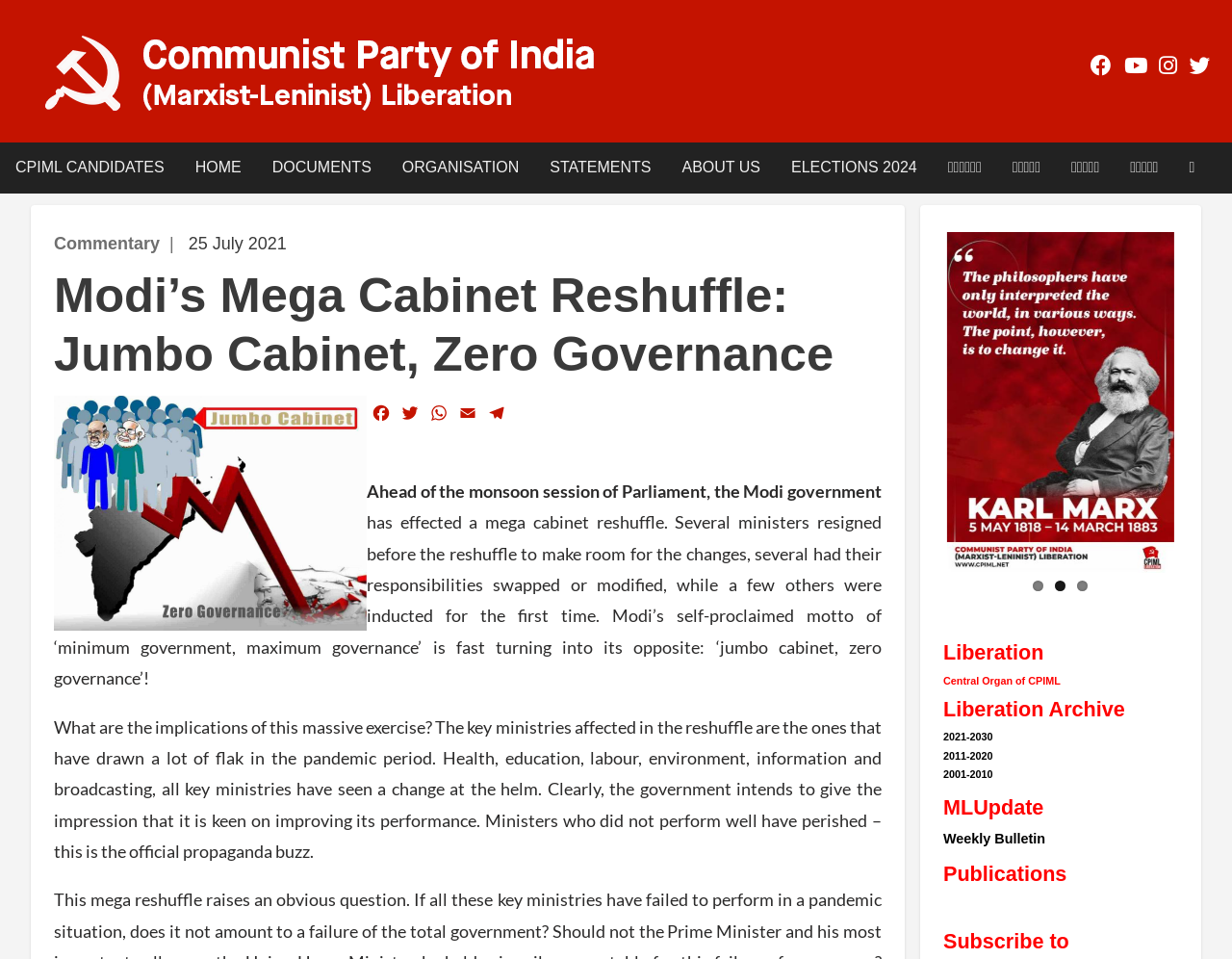Provide the bounding box coordinates of the HTML element this sentence describes: "Central Organ of CPIML". The bounding box coordinates consist of four float numbers between 0 and 1, i.e., [left, top, right, bottom].

[0.766, 0.704, 0.861, 0.716]